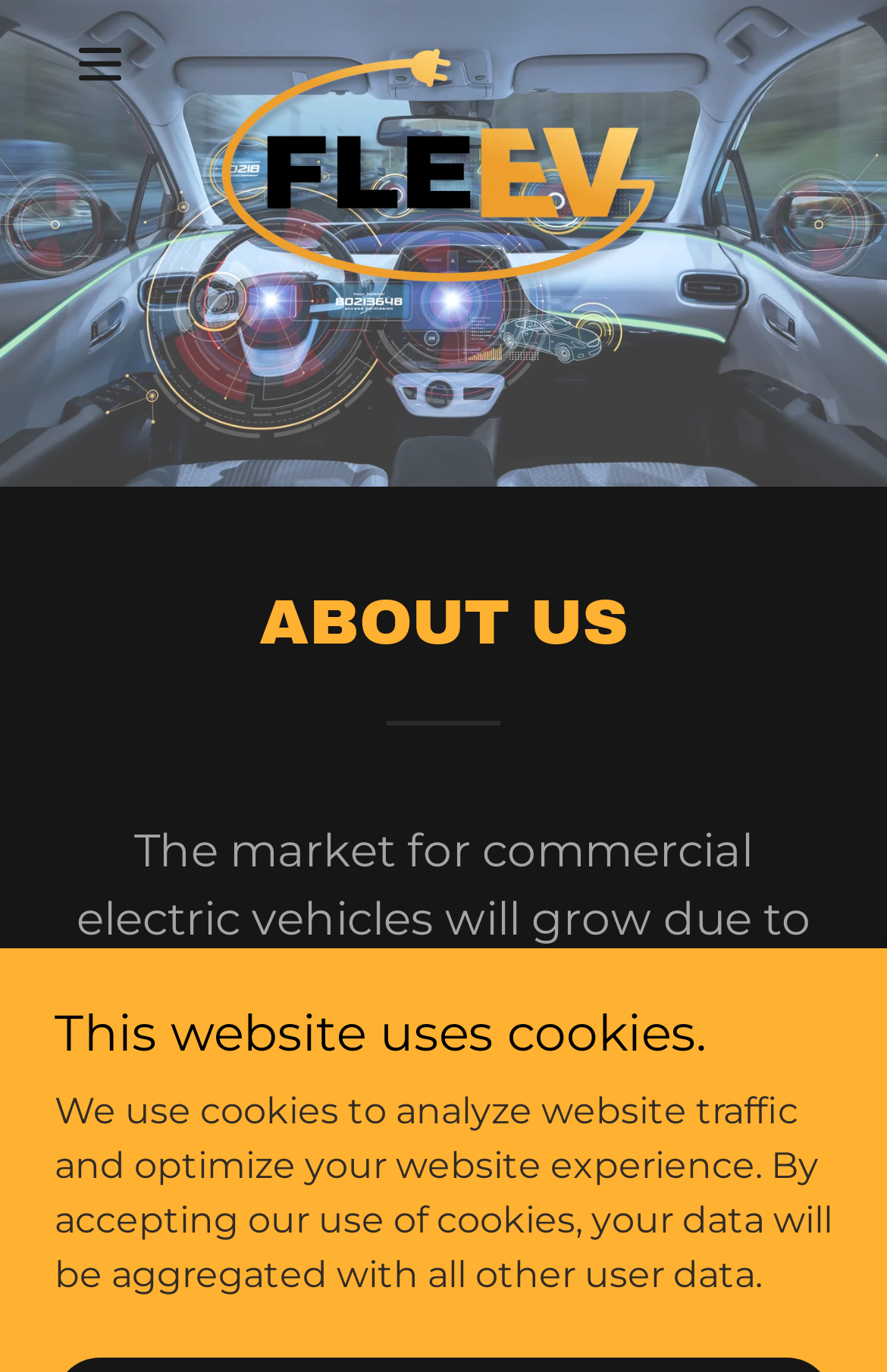Extract the bounding box coordinates for the UI element described as: "0".

None